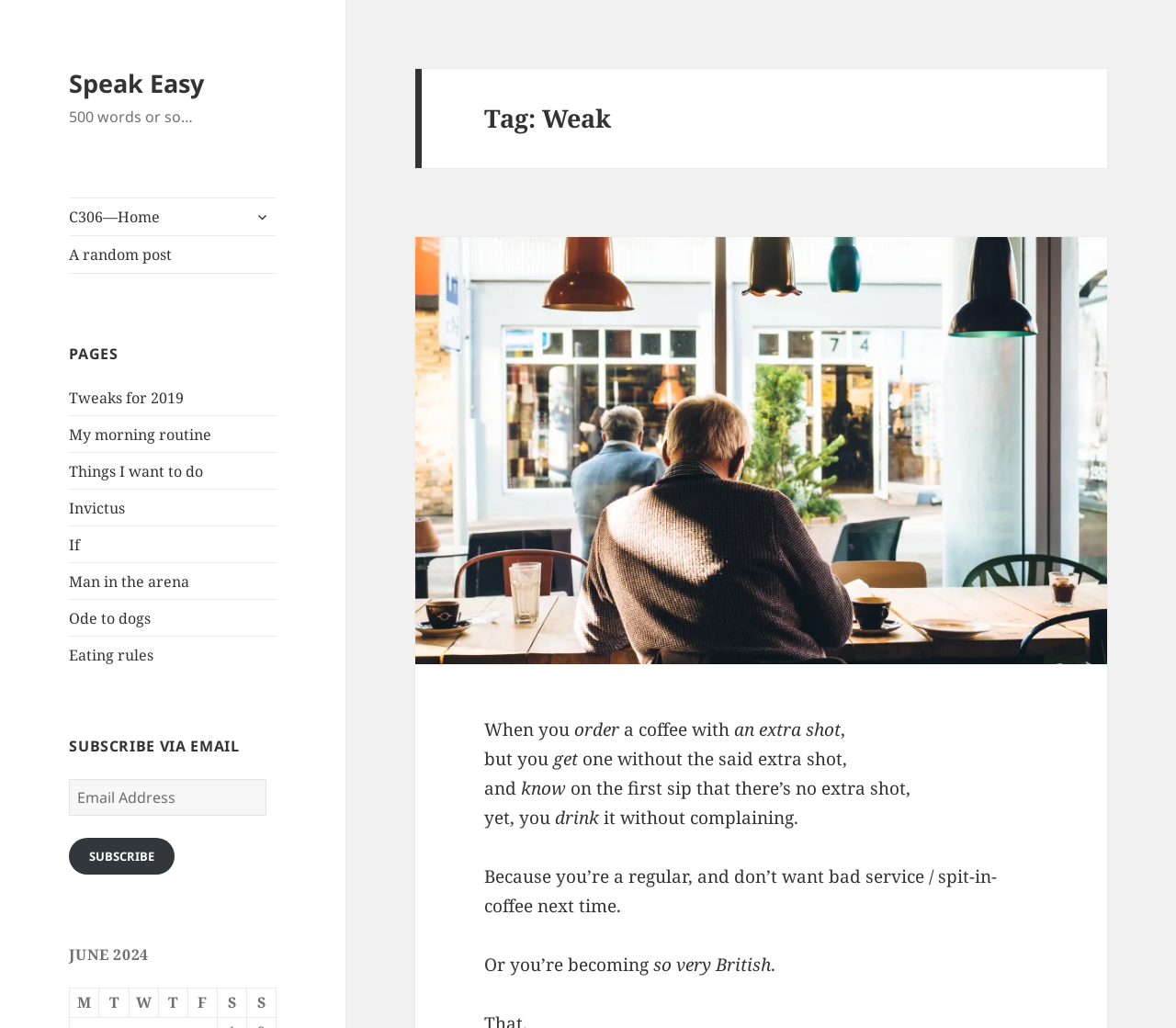What is the purpose of the textbox?
Look at the image and provide a short answer using one word or a phrase.

Email Address